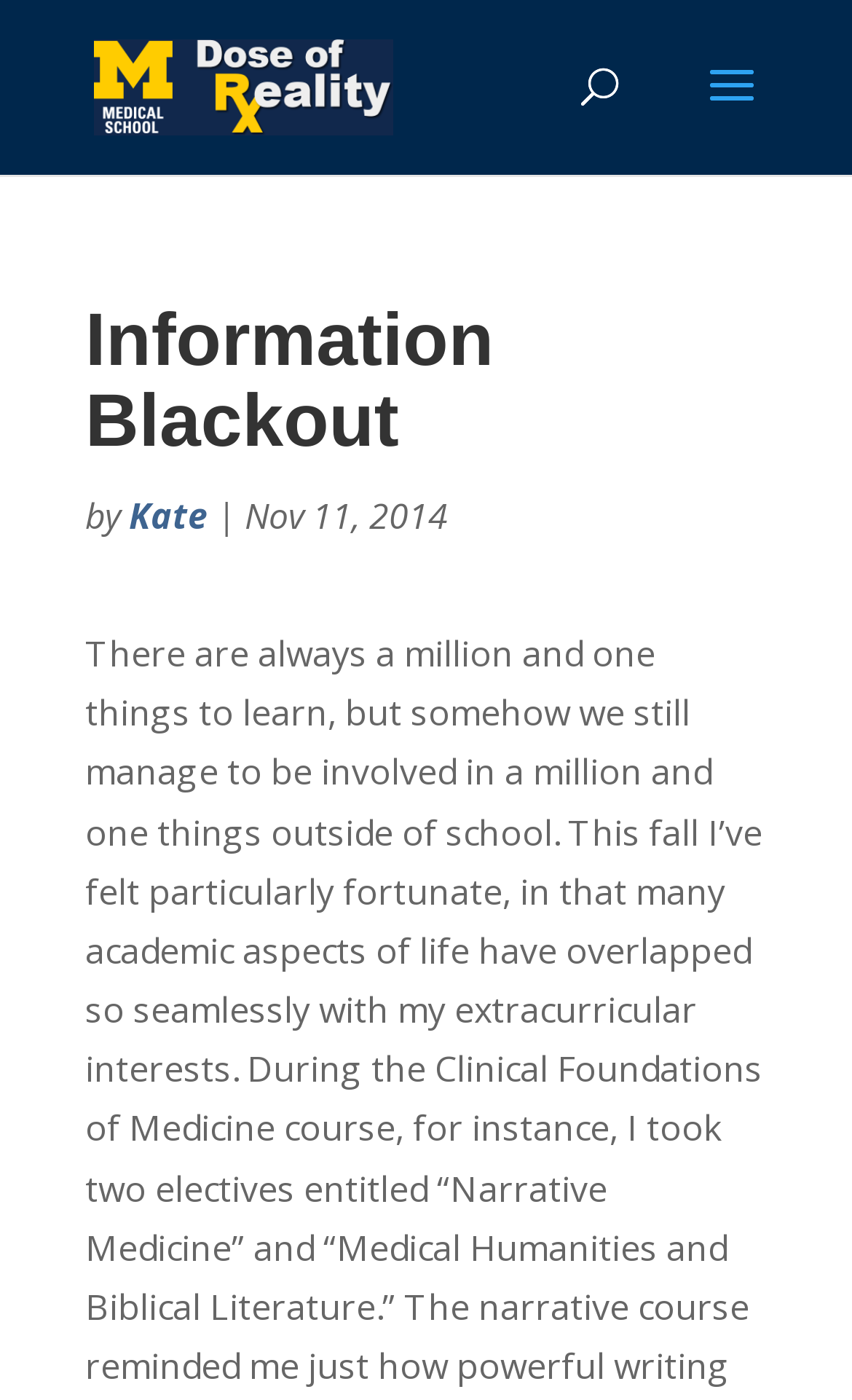What is the logo of the website?
Please utilize the information in the image to give a detailed response to the question.

The logo of the website is an image located at the top of the webpage, and it has the text 'Dose of Reality'.